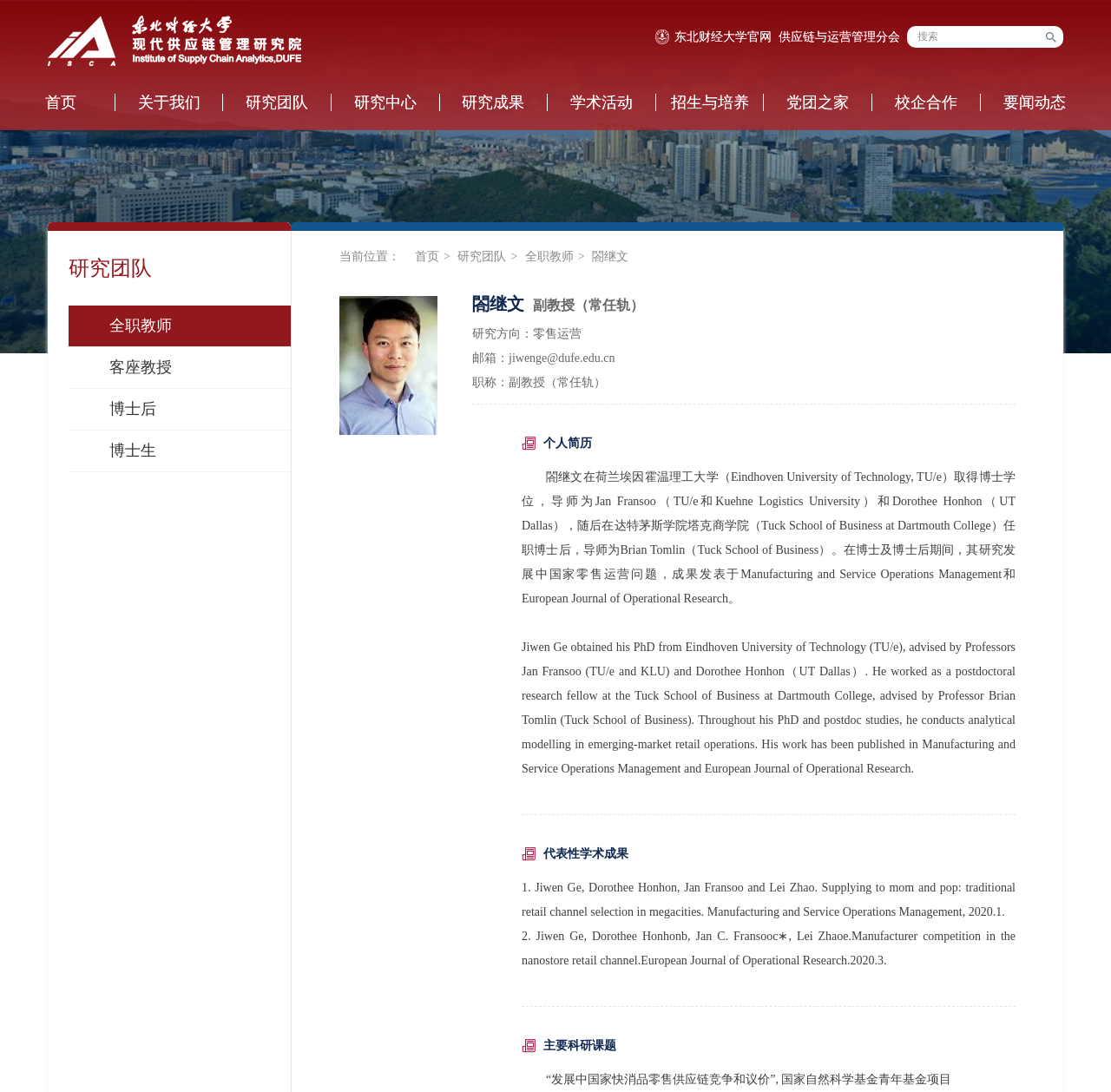Could you determine the bounding box coordinates of the clickable element to complete the instruction: "Buy the Outdoor Portable Bluetooth Speaker"? Provide the coordinates as four float numbers between 0 and 1, i.e., [left, top, right, bottom].

None